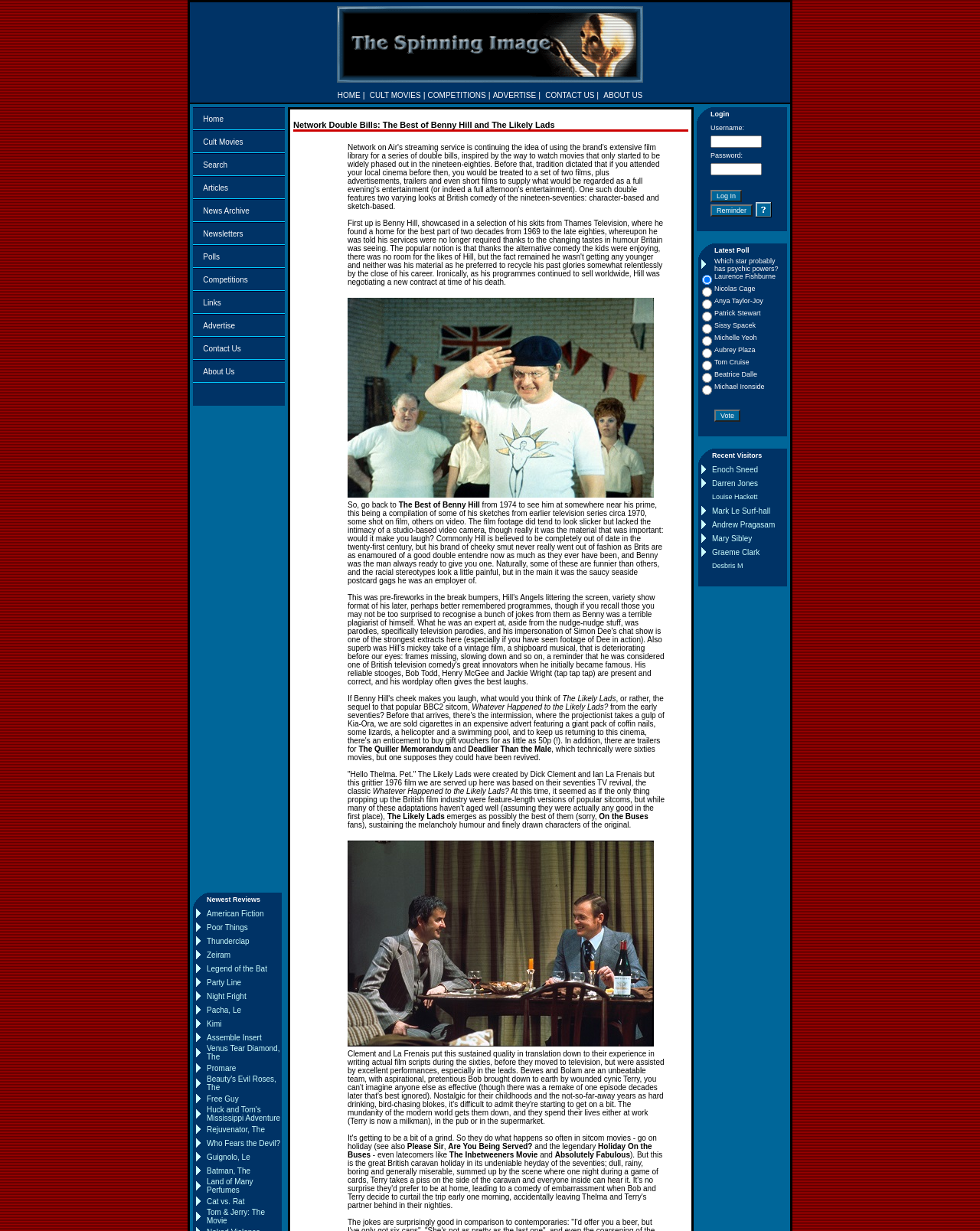Please provide a brief answer to the question using only one word or phrase: 
What is the title of the section below the top navigation menu?

Home